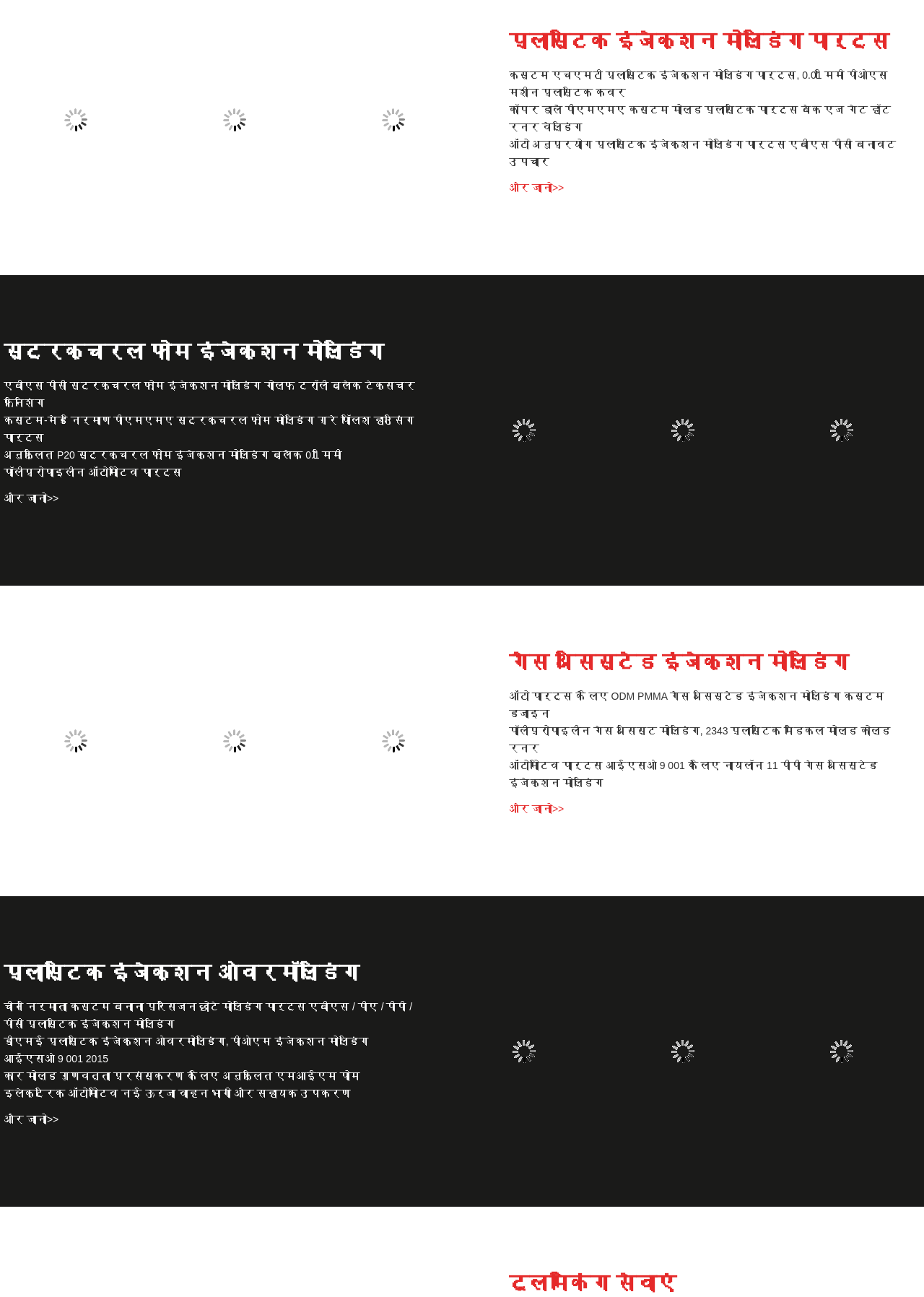Find the bounding box coordinates for the element that must be clicked to complete the instruction: "learn more about automotive parts made from nylon 11 PP". The coordinates should be four float numbers between 0 and 1, indicated as [left, top, right, bottom].

[0.551, 0.584, 0.996, 0.61]